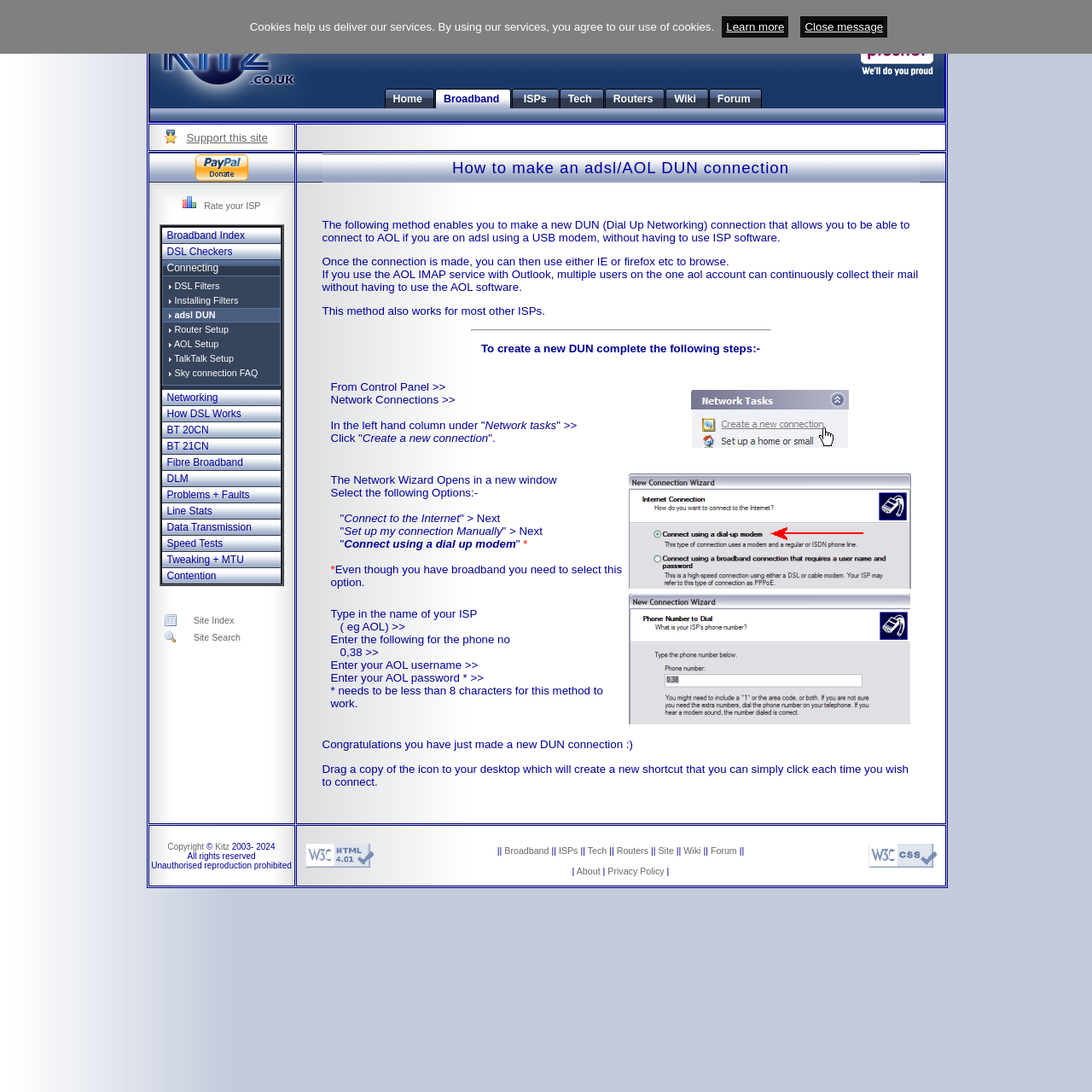How many links are there in the first table?
Look at the image and respond with a one-word or short-phrase answer.

7